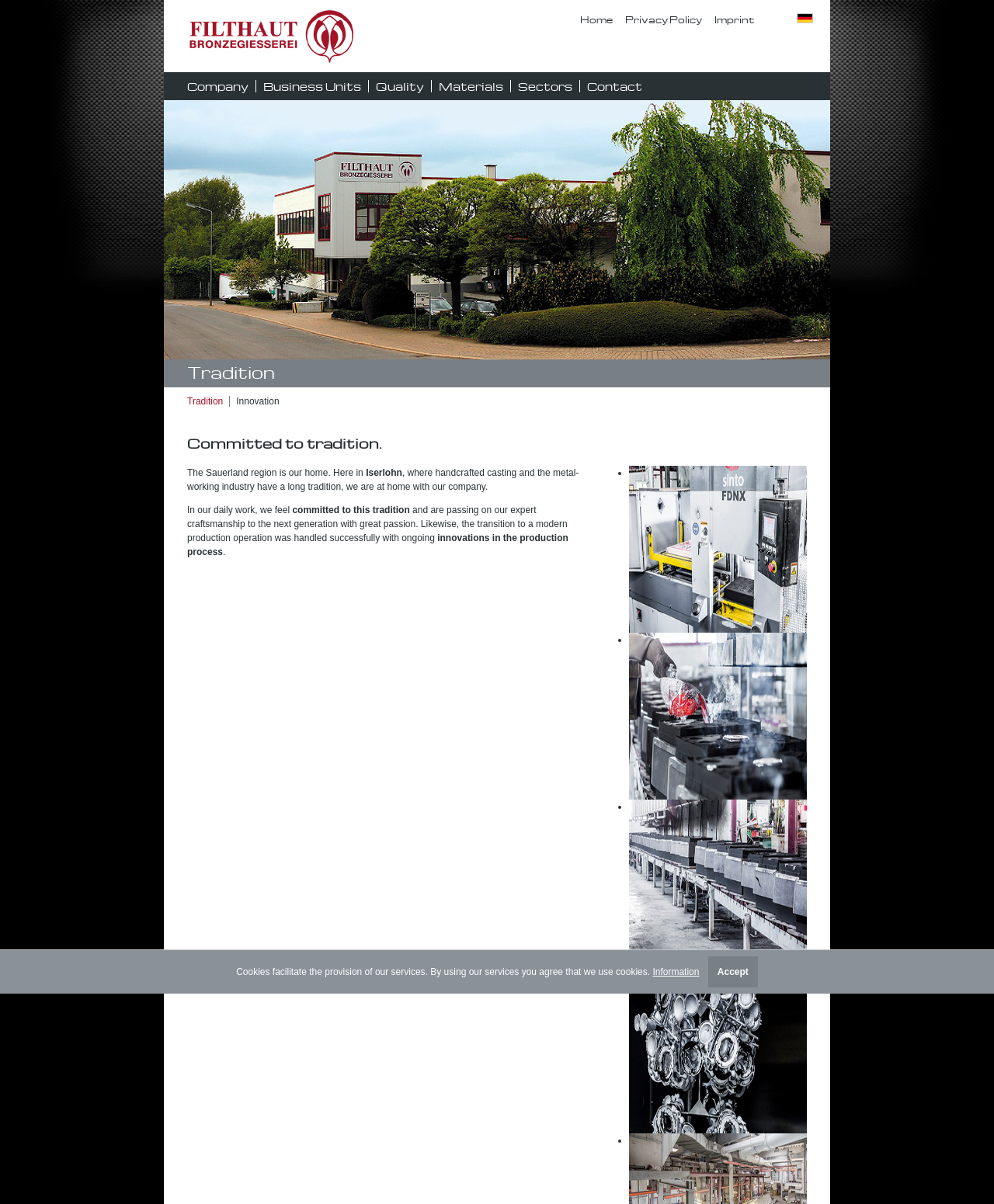What is the company's industry?
Using the image, provide a concise answer in one word or a short phrase.

metal-working